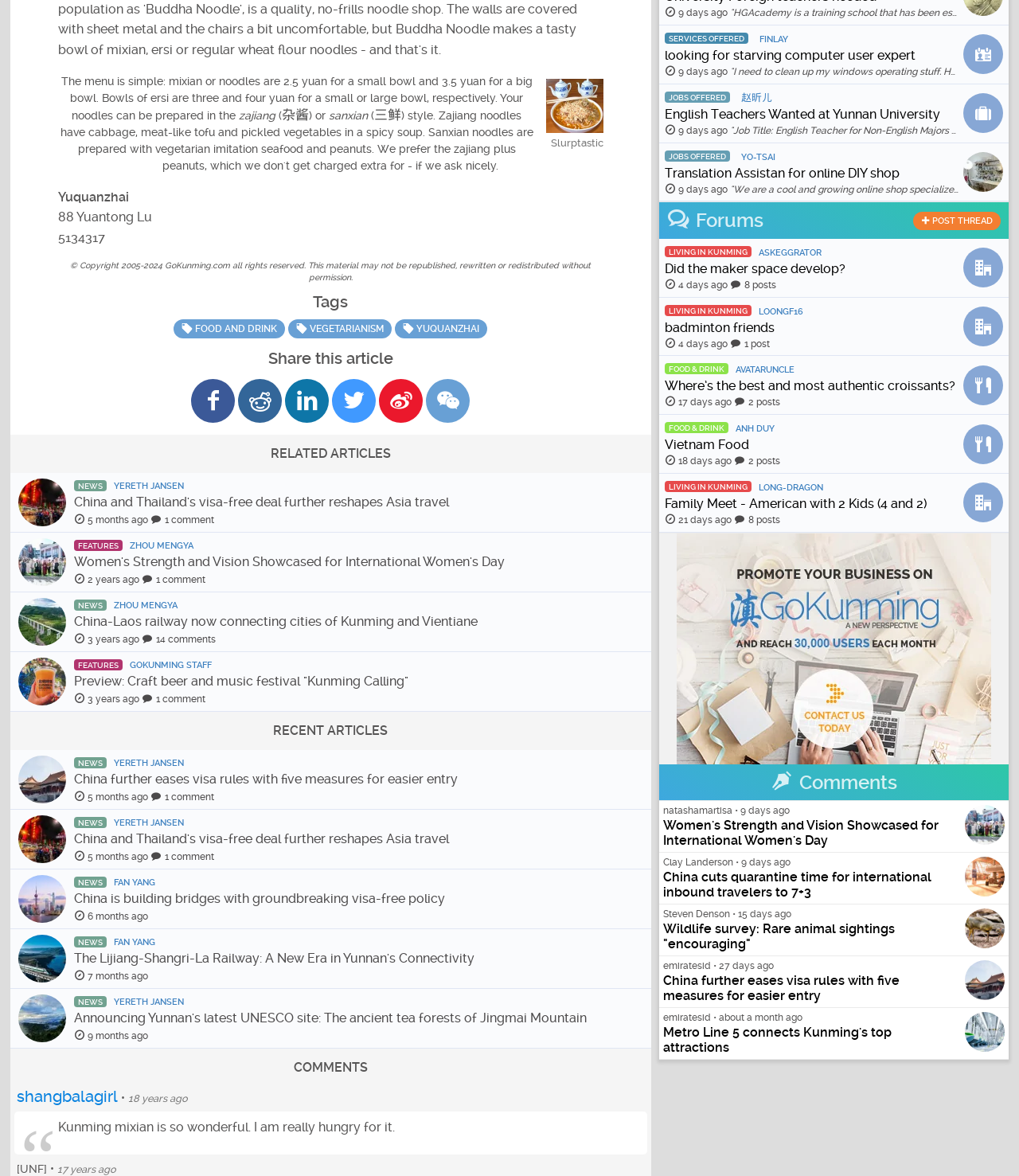Please answer the following question using a single word or phrase: 
What are the options for preparing noodles?

zajiang or sanxian